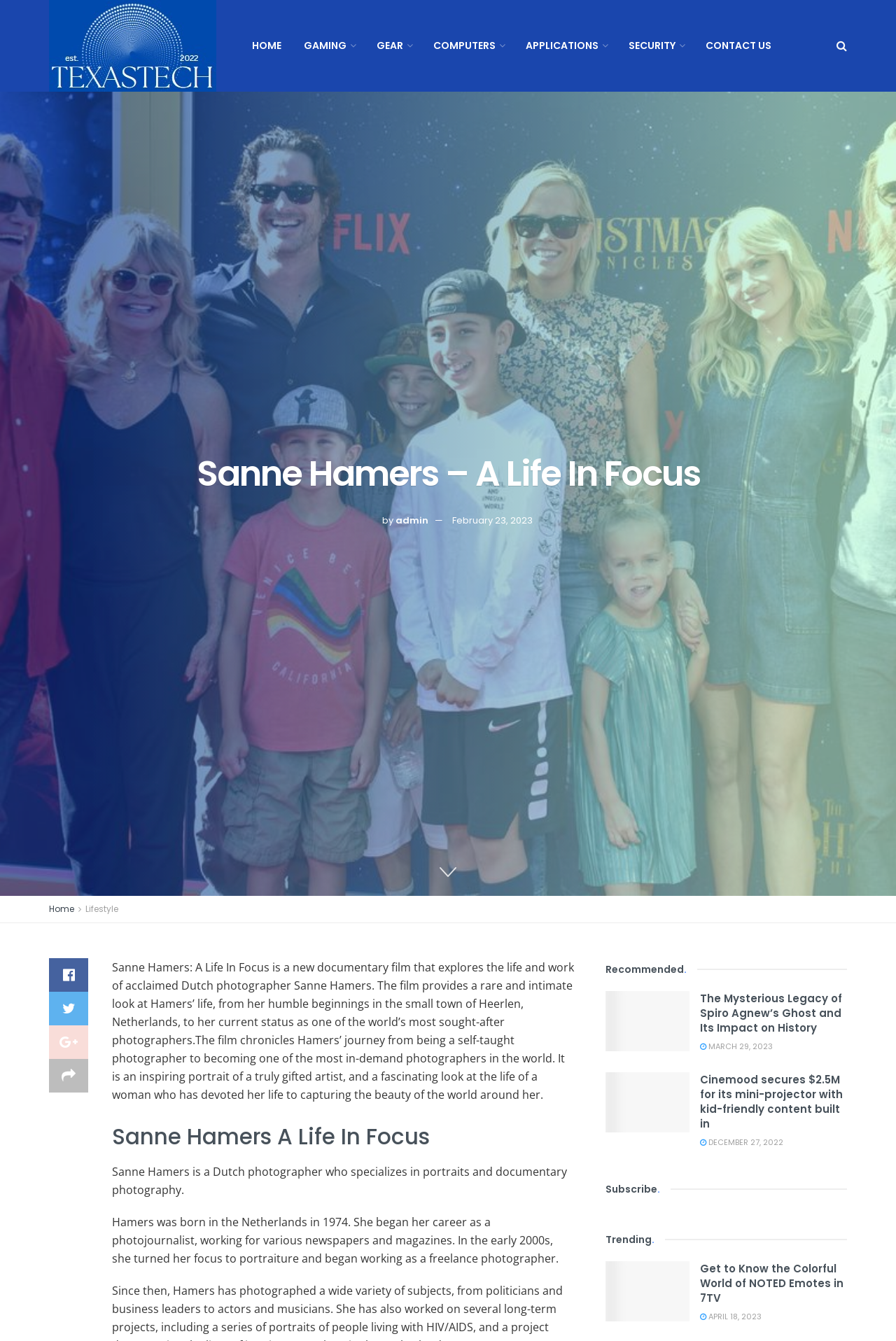Answer the question briefly using a single word or phrase: 
How many articles are recommended on this webpage?

3